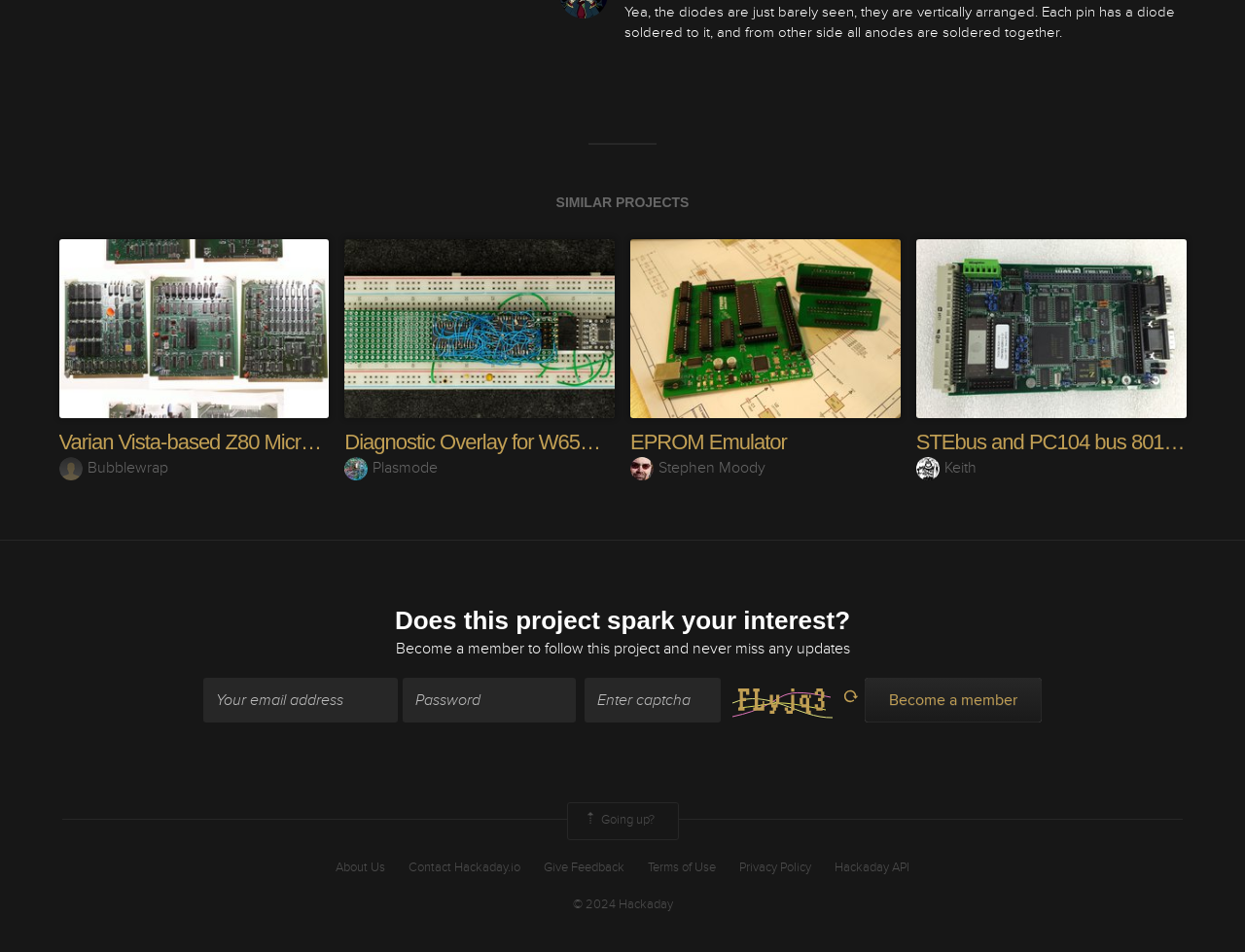Find the bounding box coordinates of the clickable area required to complete the following action: "Click on 'Going up?'".

[0.455, 0.843, 0.545, 0.882]